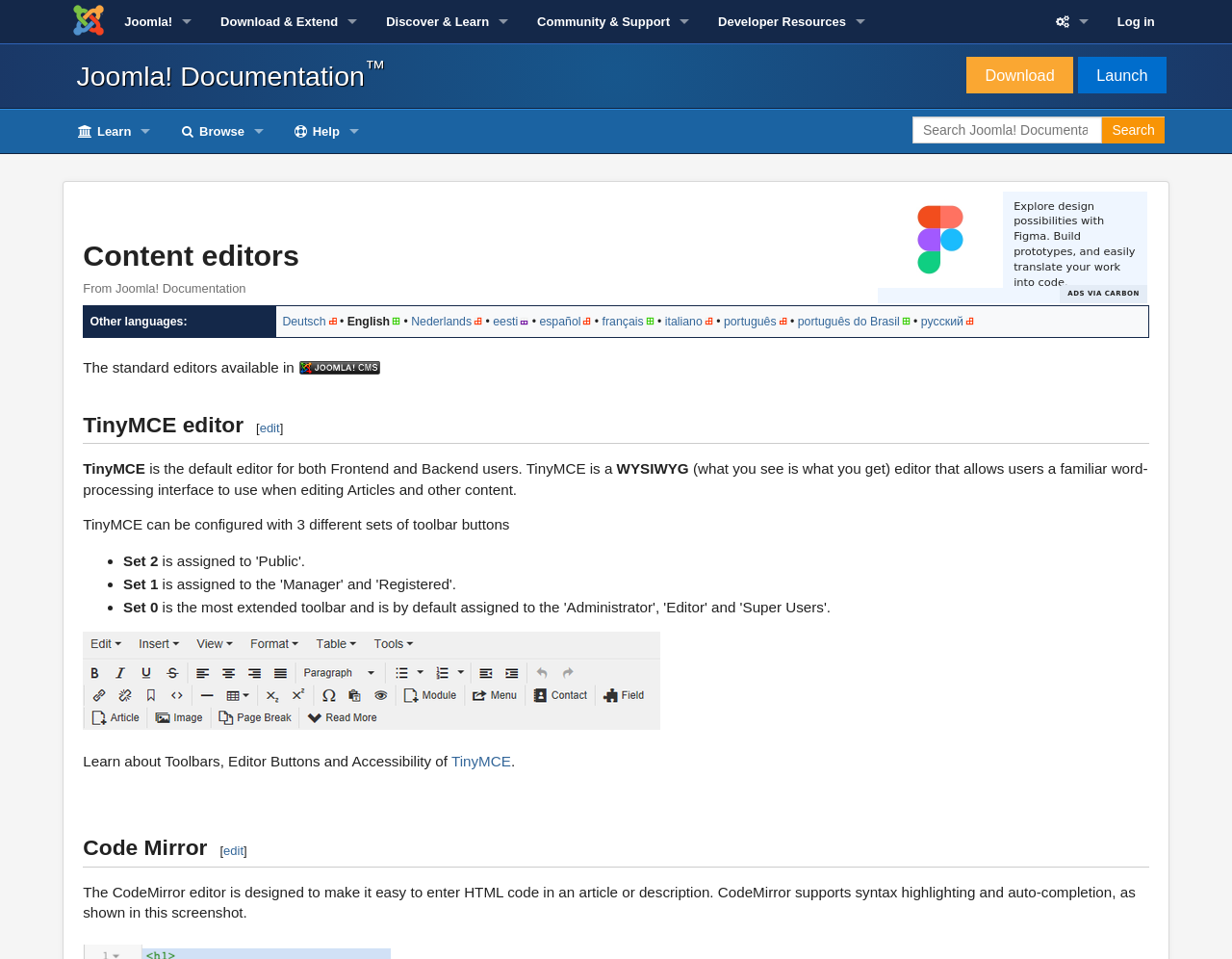Show the bounding box coordinates for the HTML element as described: "Discover & Learn".

[0.302, 0.0, 0.424, 0.045]